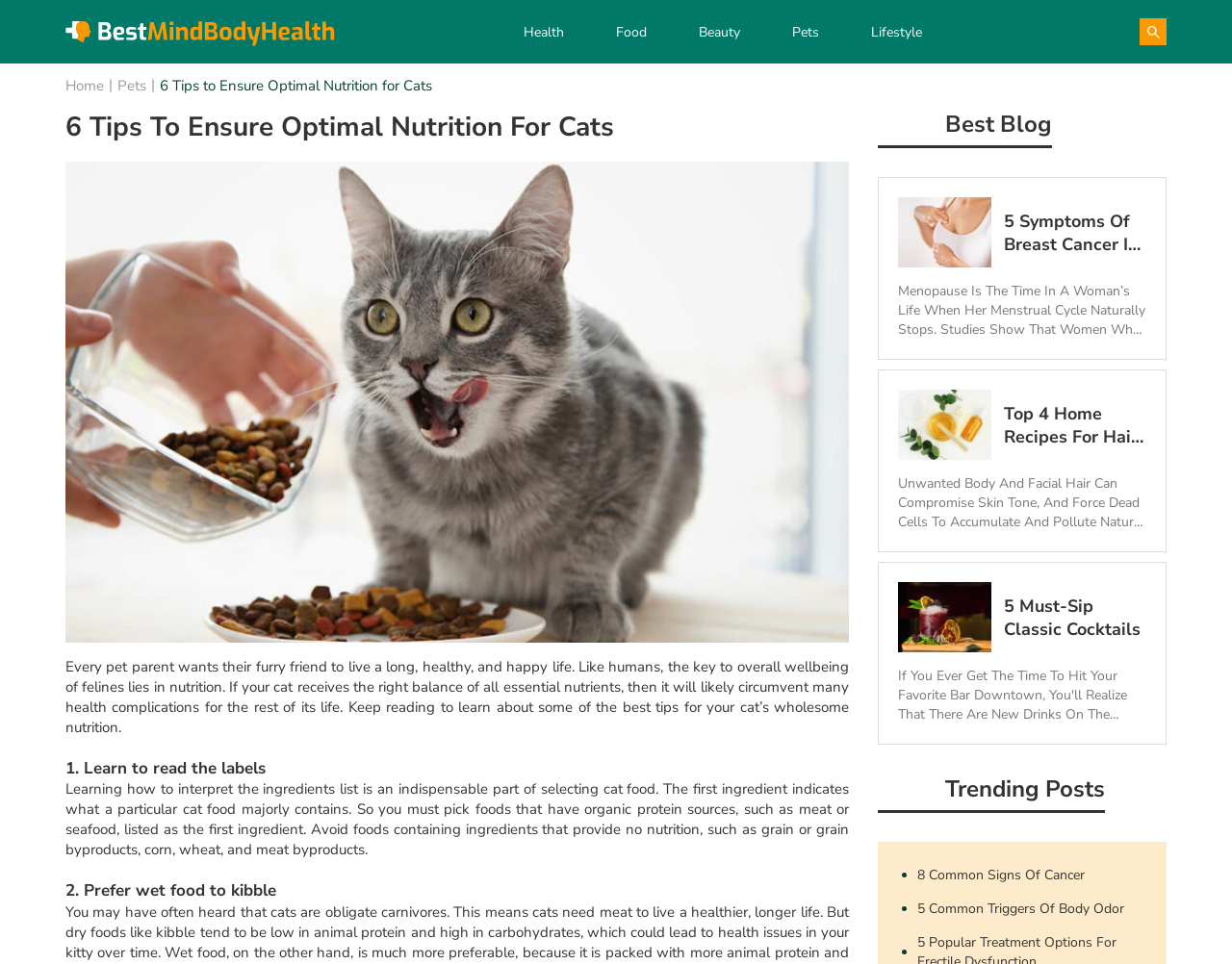Highlight the bounding box coordinates of the element that should be clicked to carry out the following instruction: "Read the '6 Tips to Ensure Optimal Nutrition for Cats' article". The coordinates must be given as four float numbers ranging from 0 to 1, i.e., [left, top, right, bottom].

[0.053, 0.113, 0.689, 0.152]